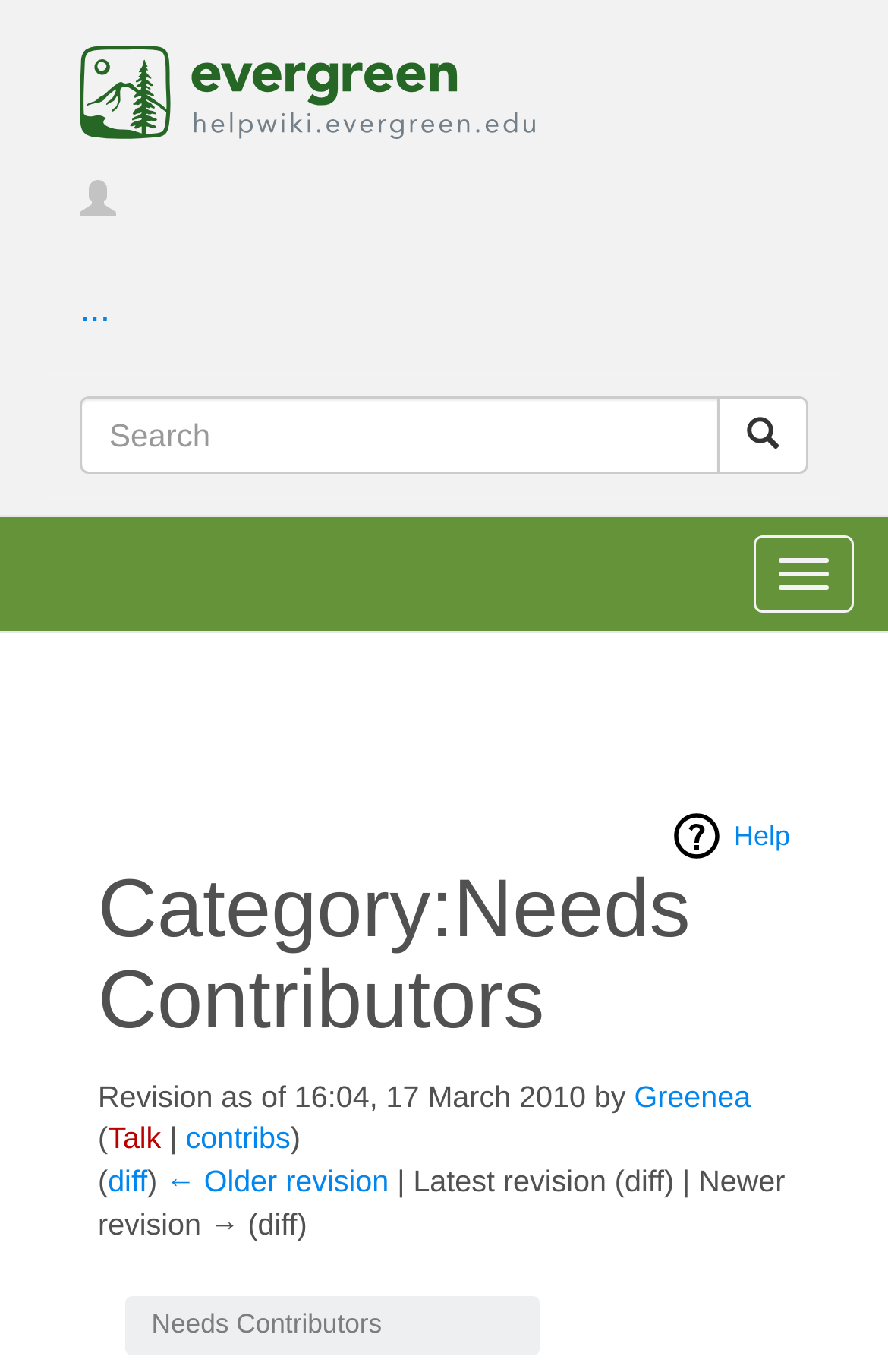Please determine the bounding box coordinates of the element to click in order to execute the following instruction: "Jump to navigation". The coordinates should be four float numbers between 0 and 1, specified as [left, top, right, bottom].

[0.248, 0.913, 0.412, 0.939]